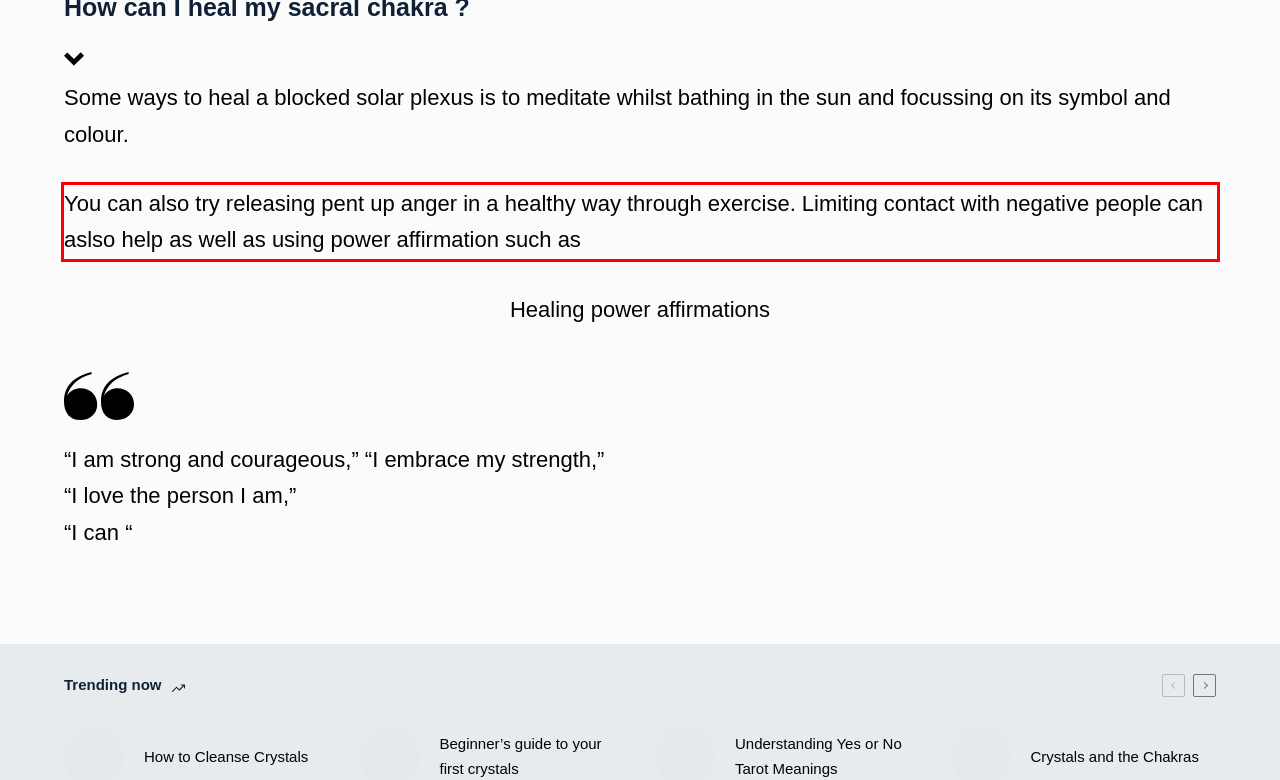Using the webpage screenshot, recognize and capture the text within the red bounding box.

You can also try releasing pent up anger in a healthy way through exercise. Limiting contact with negative people can aslso help as well as using power affirmation such as